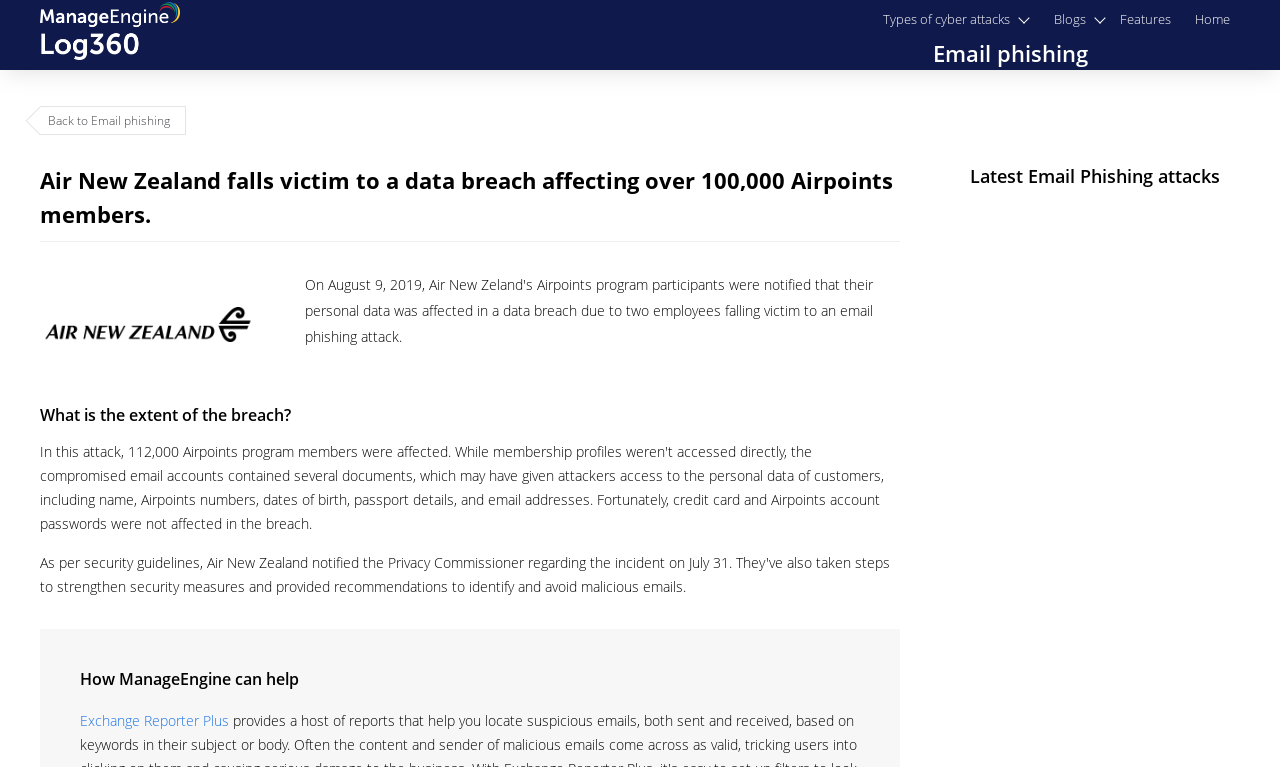Find the bounding box coordinates of the element's region that should be clicked in order to follow the given instruction: "Read about 'Types of cyber attacks'". The coordinates should consist of four float numbers between 0 and 1, i.e., [left, top, right, bottom].

[0.69, 0.013, 0.789, 0.037]